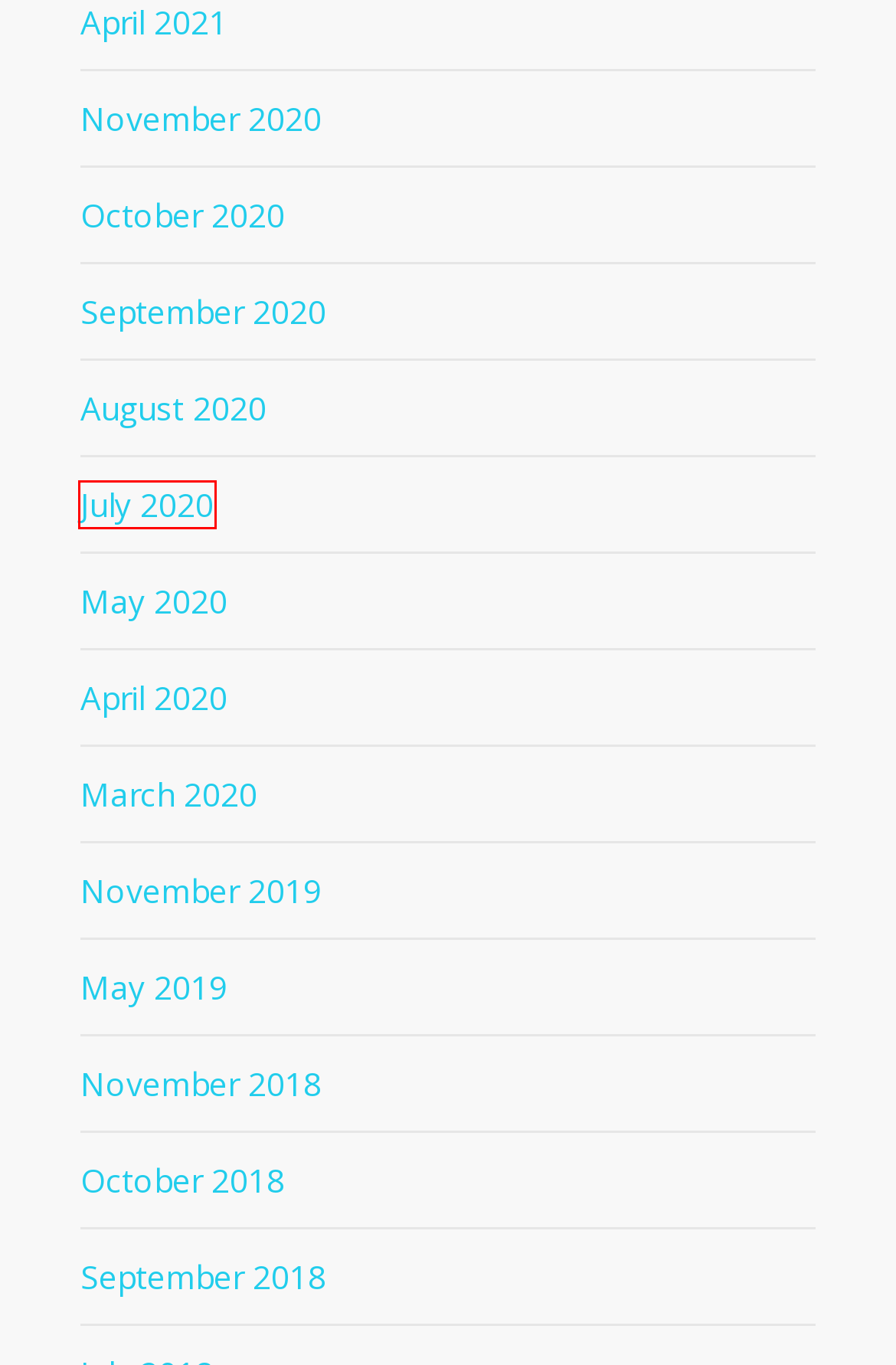Analyze the screenshot of a webpage that features a red rectangle bounding box. Pick the webpage description that best matches the new webpage you would see after clicking on the element within the red bounding box. Here are the candidates:
A. May 2019 – Insight Magazine
B. October 2018 – Insight Magazine
C. November 2019 – Insight Magazine
D. September 2018 – Insight Magazine
E. September 2020 – Insight Magazine
F. July 2020 – Insight Magazine
G. April 2020 – Insight Magazine
H. April 2021 – Insight Magazine

F